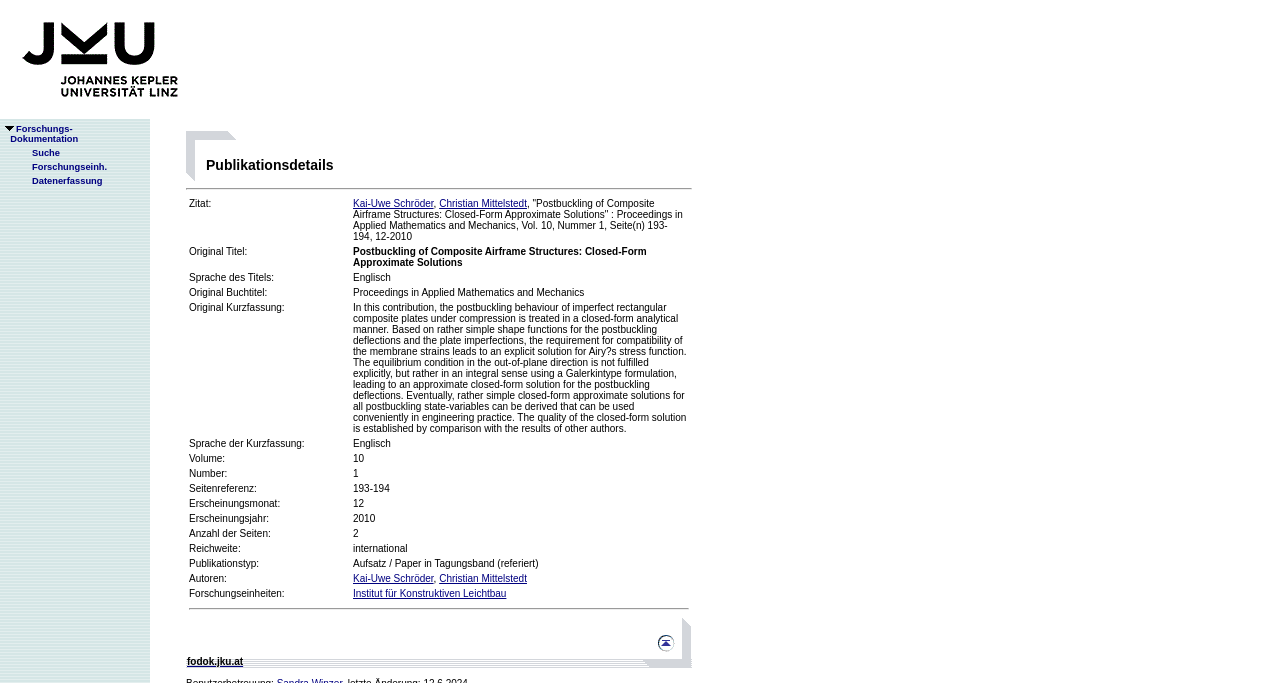Identify the bounding box coordinates of the element that should be clicked to fulfill this task: "Go to the top of the page". The coordinates should be provided as four float numbers between 0 and 1, i.e., [left, top, right, bottom].

[0.501, 0.944, 0.54, 0.96]